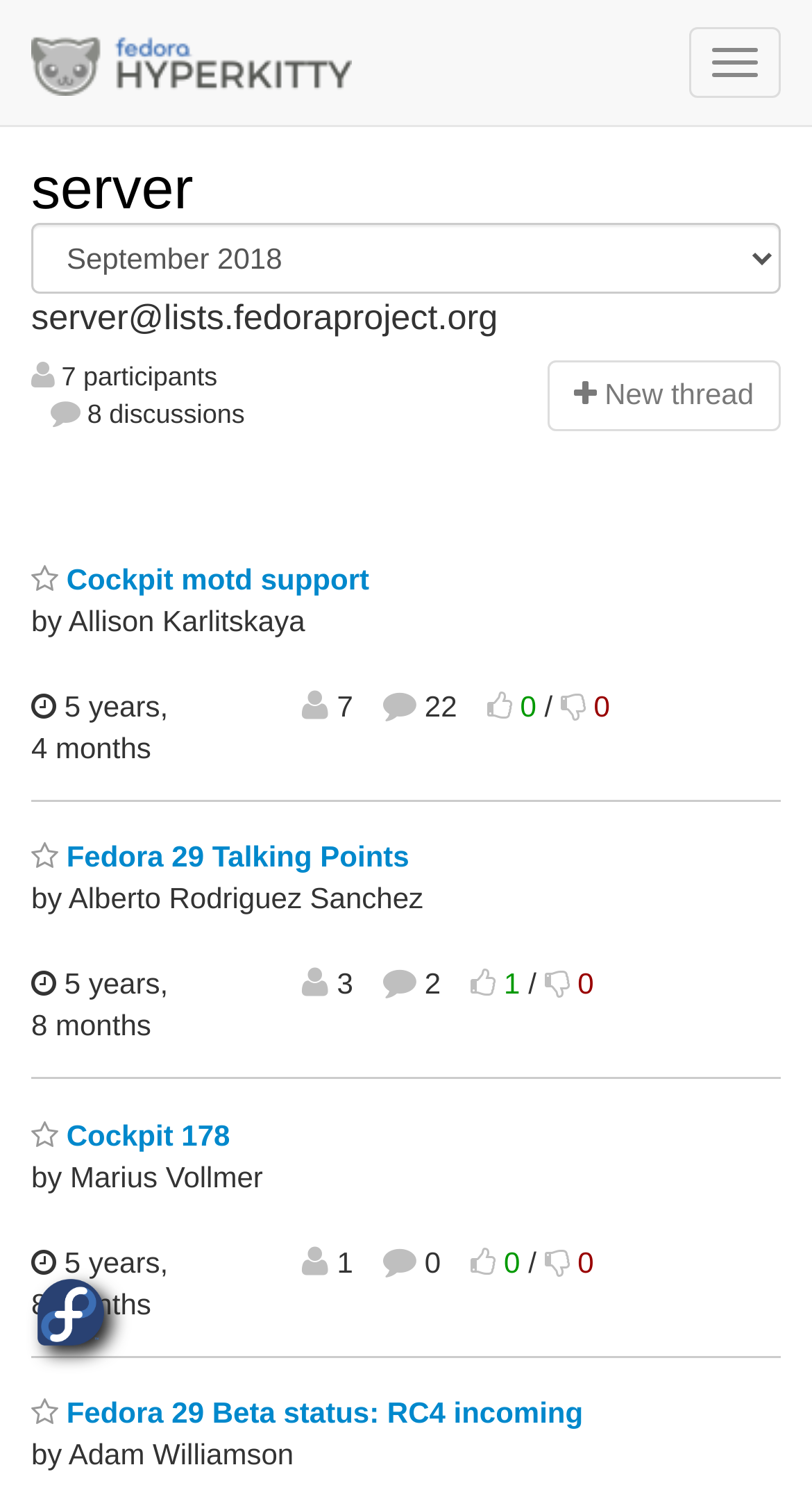Please identify the primary heading on the webpage and return its text.

server
----- 2024 -----
June 2024
May 2024
April 2024
March 2024
February 2024
January 2024
----- 2023 -----
December 2023
November 2023
October 2023
September 2023
August 2023
July 2023
June 2023
May 2023
April 2023
March 2023
February 2023
January 2023
----- 2022 -----
December 2022
November 2022
October 2022
September 2022
August 2022
July 2022
June 2022
May 2022
April 2022
March 2022
February 2022
January 2022
----- 2021 -----
December 2021
November 2021
October 2021
September 2021
August 2021
July 2021
June 2021
May 2021
April 2021
March 2021
February 2021
January 2021
----- 2020 -----
December 2020
November 2020
October 2020
September 2020
August 2020
July 2020
June 2020
May 2020
April 2020
March 2020
February 2020
January 2020
----- 2019 -----
December 2019
November 2019
October 2019
September 2019
August 2019
July 2019
June 2019
May 2019
April 2019
March 2019
February 2019
January 2019
----- 2018 -----
December 2018
November 2018
October 2018
September 2018
August 2018
July 2018
June 2018
May 2018
April 2018
March 2018
February 2018
January 2018
----- 2017 -----
December 2017
November 2017
October 2017
September 2017
August 2017
July 2017
June 2017
May 2017
April 2017
March 2017
February 2017
January 2017
----- 2016 -----
December 2016
November 2016
October 2016
September 2016
August 2016
July 2016
June 2016
May 2016
April 2016
March 2016
February 2016
January 2016
----- 2015 -----
December 2015
November 2015
October 2015
September 2015
August 2015
July 2015
June 2015
May 2015
April 2015
March 2015
February 2015
January 2015
----- 2014 -----
December 2014
November 2014
October 2014
September 2014
August 2014
July 2014
June 2014
May 2014
April 2014
March 2014
February 2014
January 2014
----- 2013 -----
December 2013
November 2013
October 2013
September 2013
August 2013
July 2013
June 2013
May 2013
April 2013
March 2013
February 2013
January 2013
----- 2012 -----
December 2012
November 2012
October 2012
September 2012
August 2012
July 2012
June 2012
May 2012
April 2012
March 2012
February 2012
January 2012
----- 2011 -----
December 2011
November 2011
October 2011
September 2011
August 2011
July 2011
June 2011
May 2011
April 2011
March 2011
February 2011
January 2011
----- 2010 -----
December 2010
November 2010
October 2010
September 2010
August 2010
July 2010
June 2010
May 2010
April 2010
March 2010
February 2010
January 2010
----- 2009 -----
December 2009
November 2009
October 2009
September 2009
August 2009
July 2009
June 2009
May 2009
April 2009
March 2009
February 2009
January 2009
----- 2008 -----
December 2008